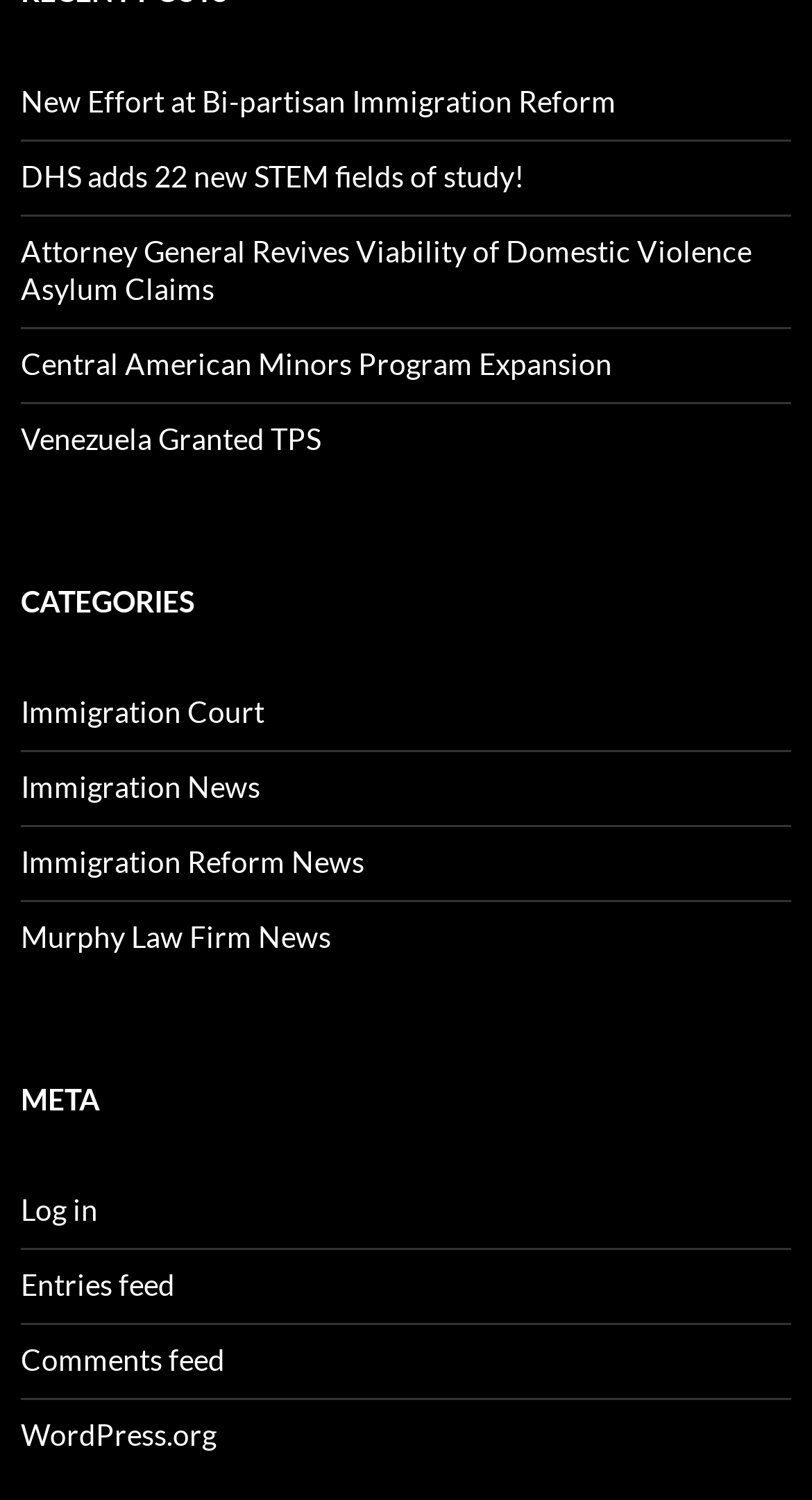Respond with a single word or phrase to the following question:
What is the last link under 'Recent Posts'?

Venezuela Granted TPS